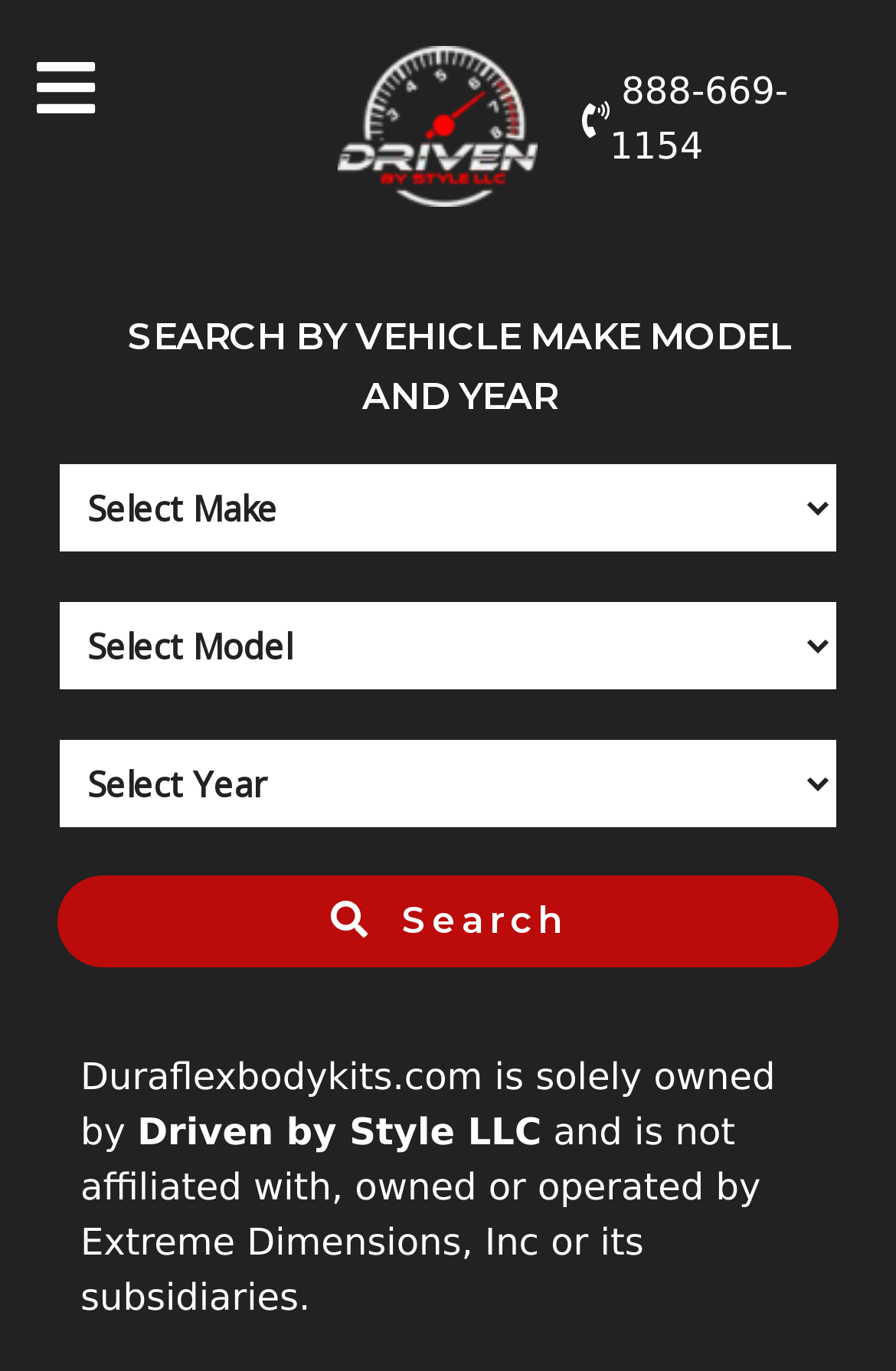Give a one-word or short-phrase answer to the following question: 
How many dropdown menus are available for searching?

3